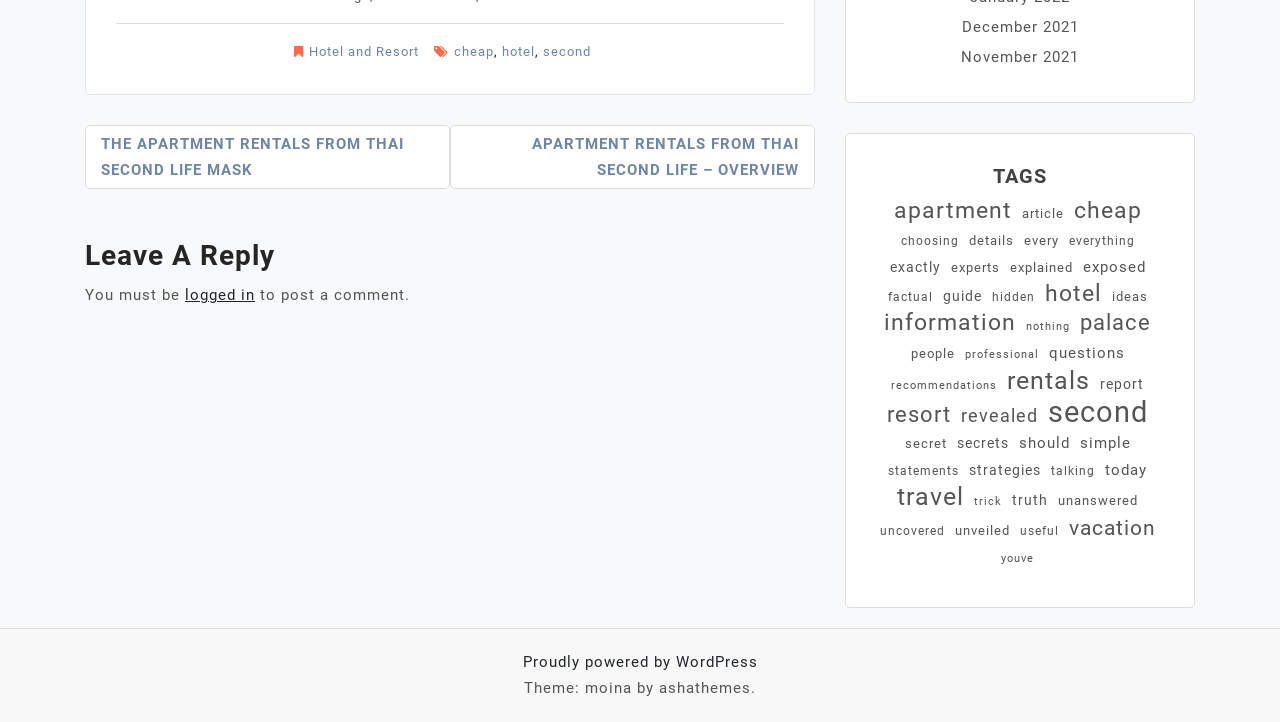What are the categories listed under 'TAGS'?
Please answer the question with a detailed and comprehensive explanation.

The 'TAGS' section is located at the bottom right of the webpage, and it contains a list of links with various tags such as 'apartment', 'article', 'cheap', and many others. These tags seem to be categories or topics related to the content of the webpage.